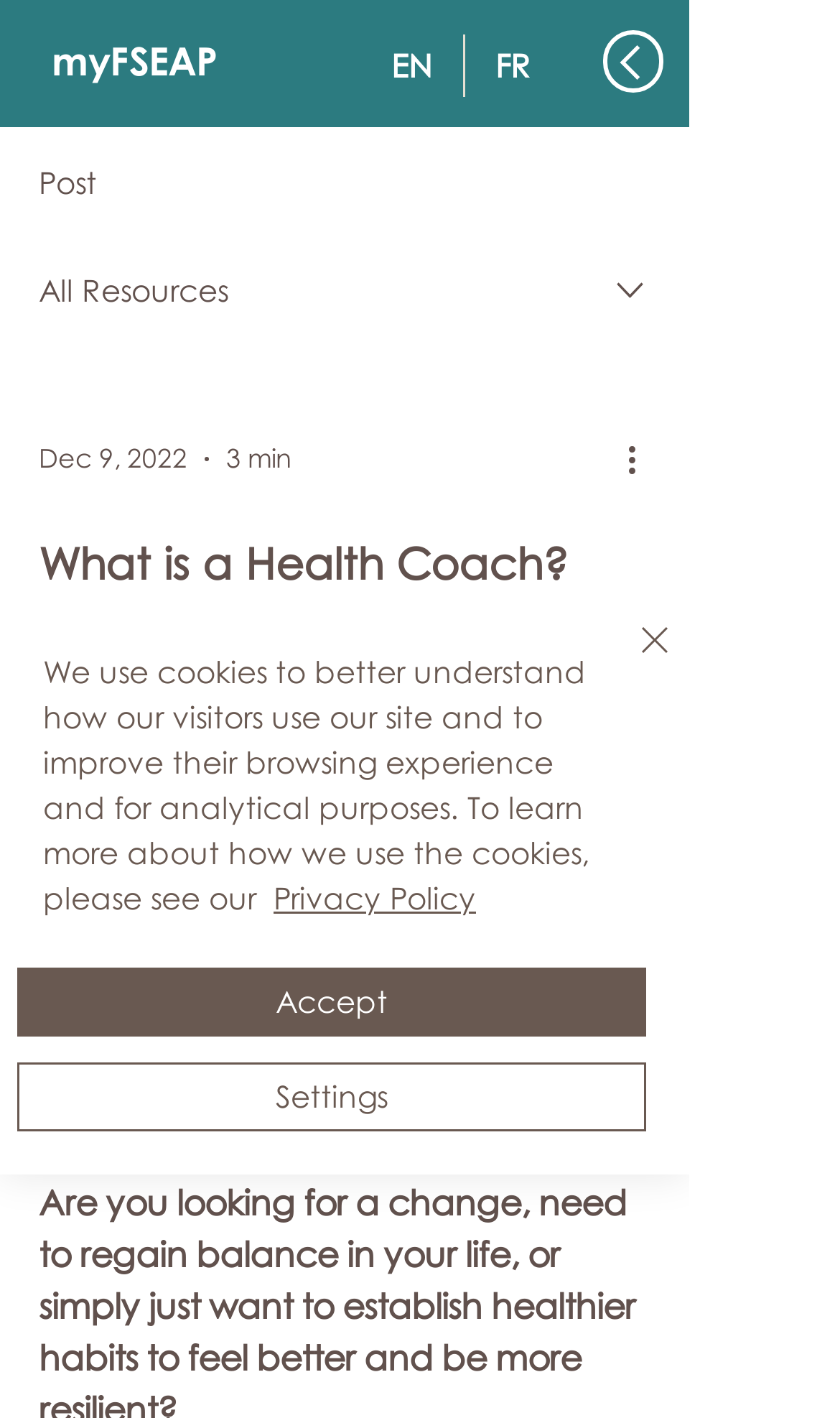Find the bounding box coordinates for the area you need to click to carry out the instruction: "Go to 'Services'". The coordinates should be four float numbers between 0 and 1, indicated as [left, top, right, bottom].

[0.0, 0.739, 0.205, 0.828]